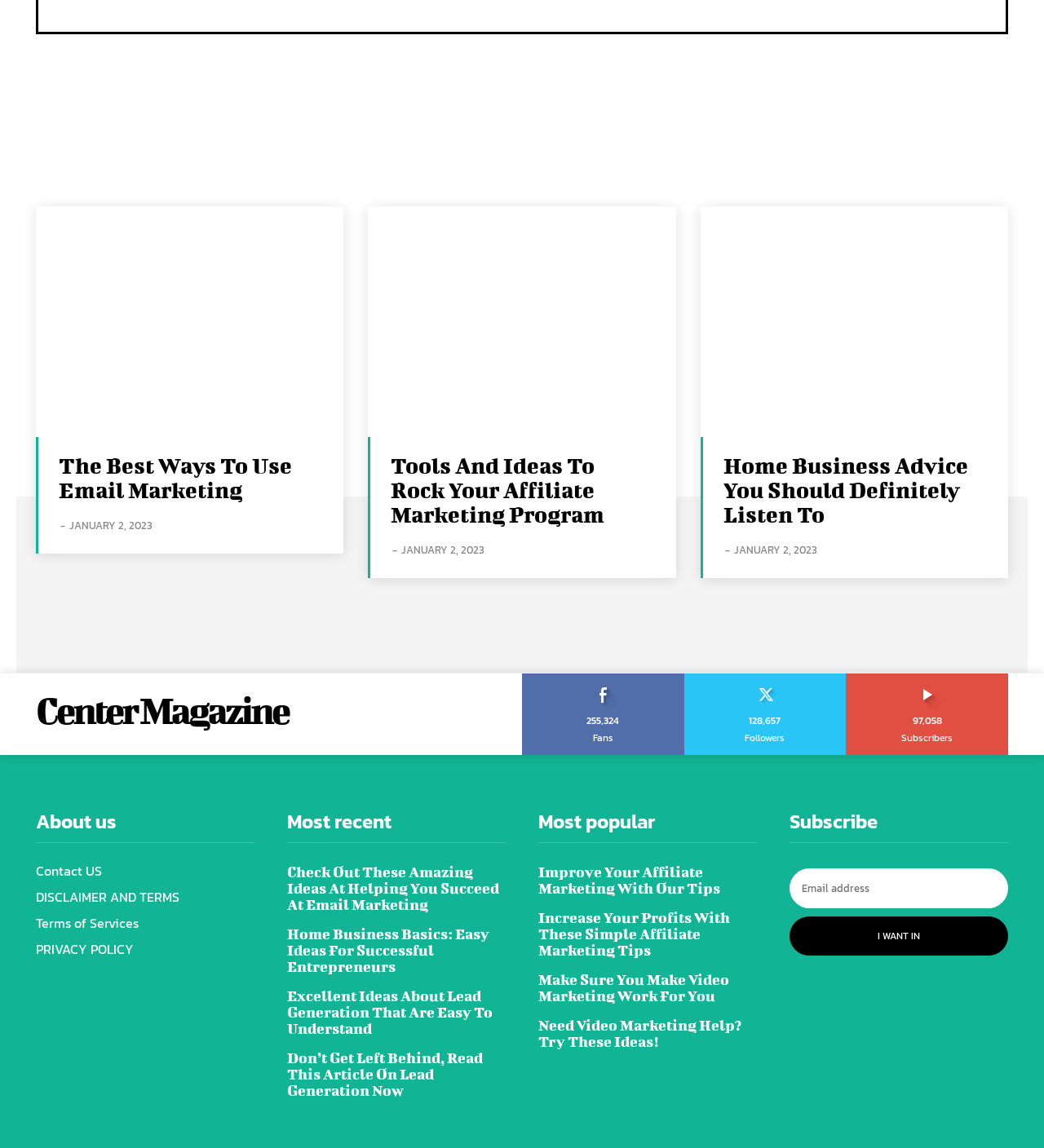Give the bounding box coordinates for the element described by: "Contact US".

[0.034, 0.747, 0.244, 0.77]